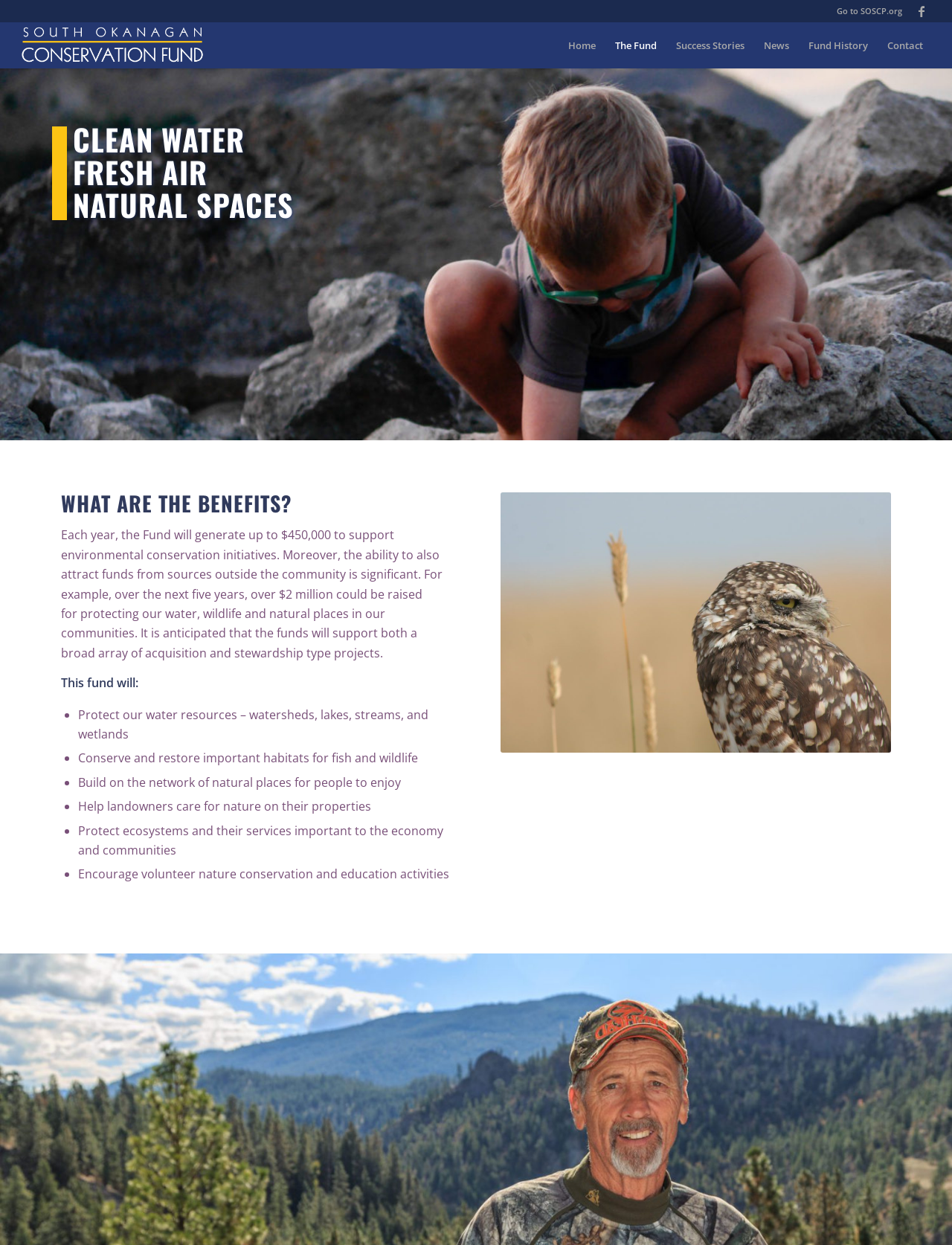Please mark the clickable region by giving the bounding box coordinates needed to complete this instruction: "Contact us".

[0.922, 0.018, 0.98, 0.055]